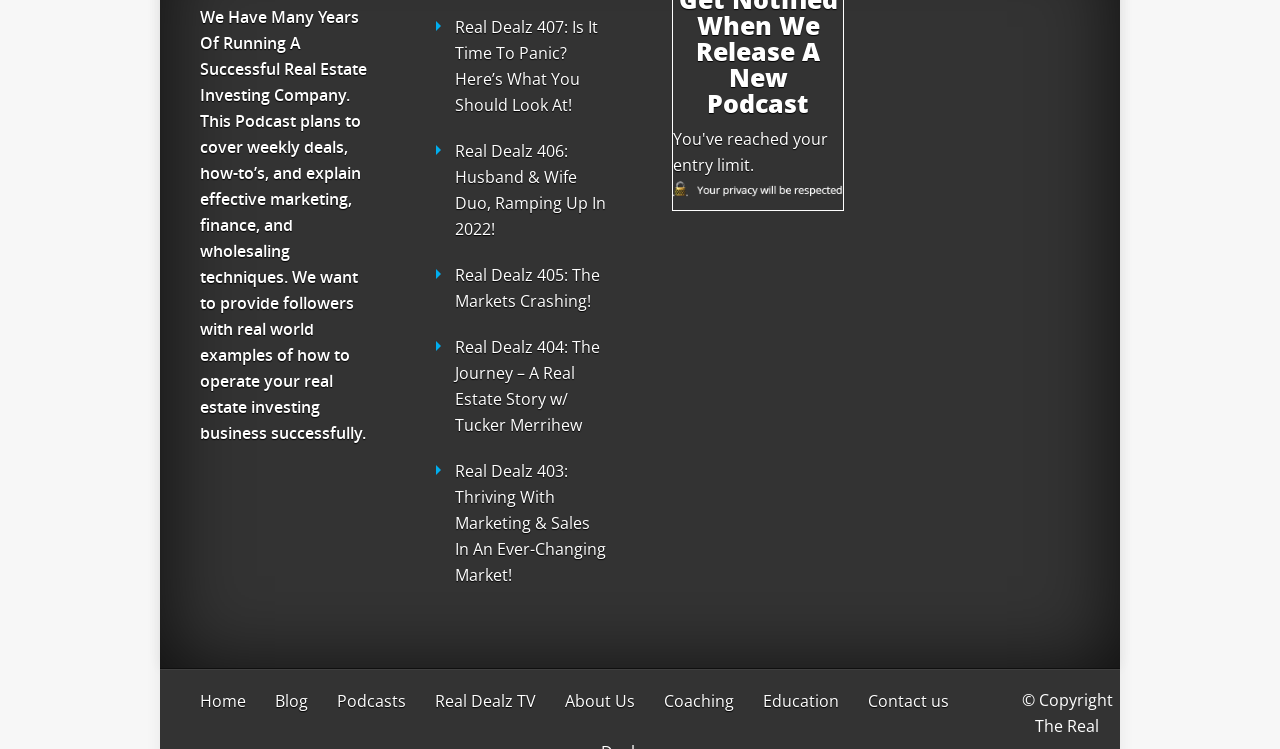Highlight the bounding box coordinates of the element you need to click to perform the following instruction: "go to Home page."

[0.156, 0.922, 0.192, 0.951]